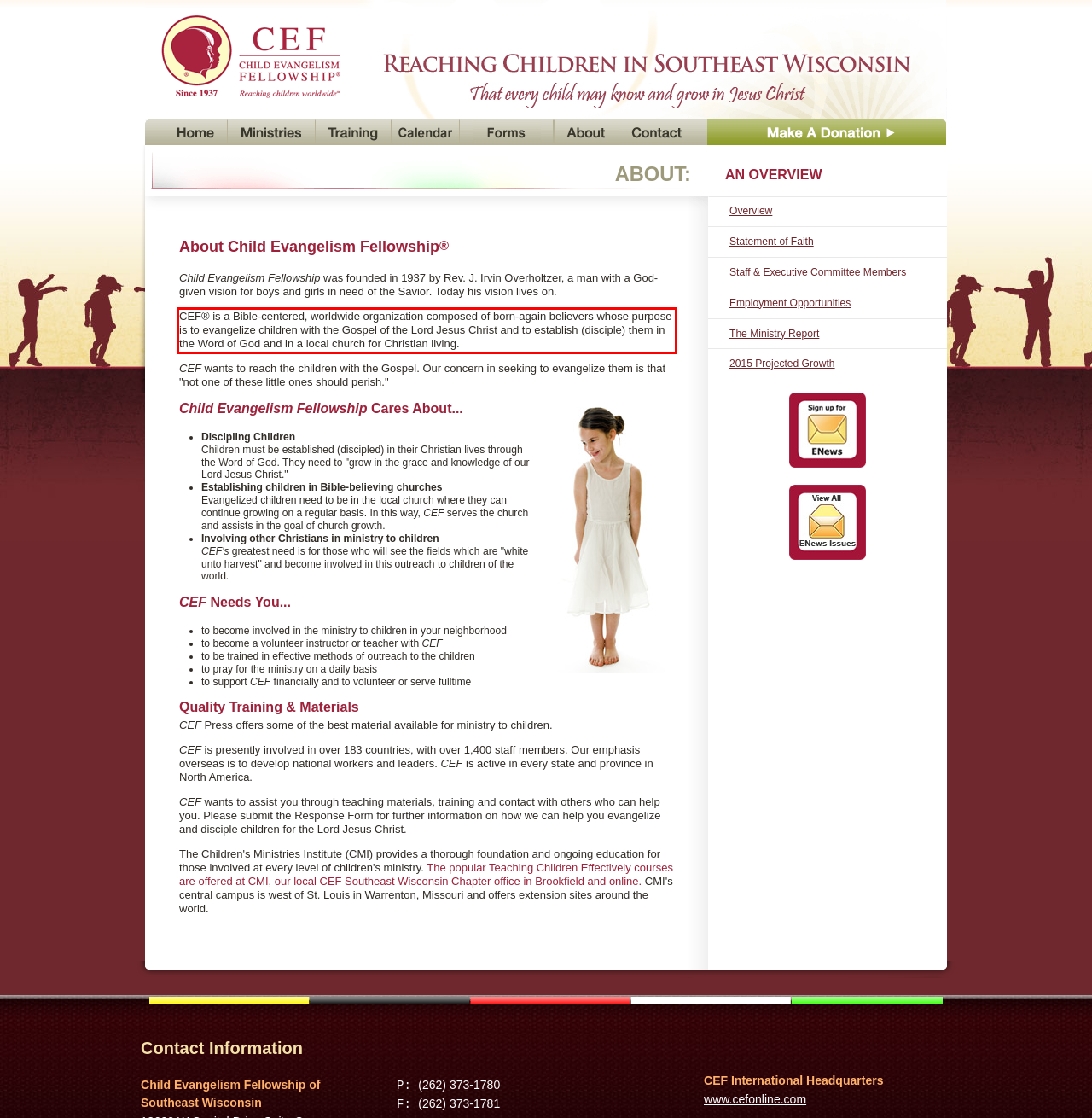Within the screenshot of the webpage, locate the red bounding box and use OCR to identify and provide the text content inside it.

CEF® is a Bible-centered, worldwide organization composed of born-again believers whose purpose is to evangelize children with the Gospel of the Lord Jesus Christ and to establish (disciple) them in the Word of God and in a local church for Christian living.